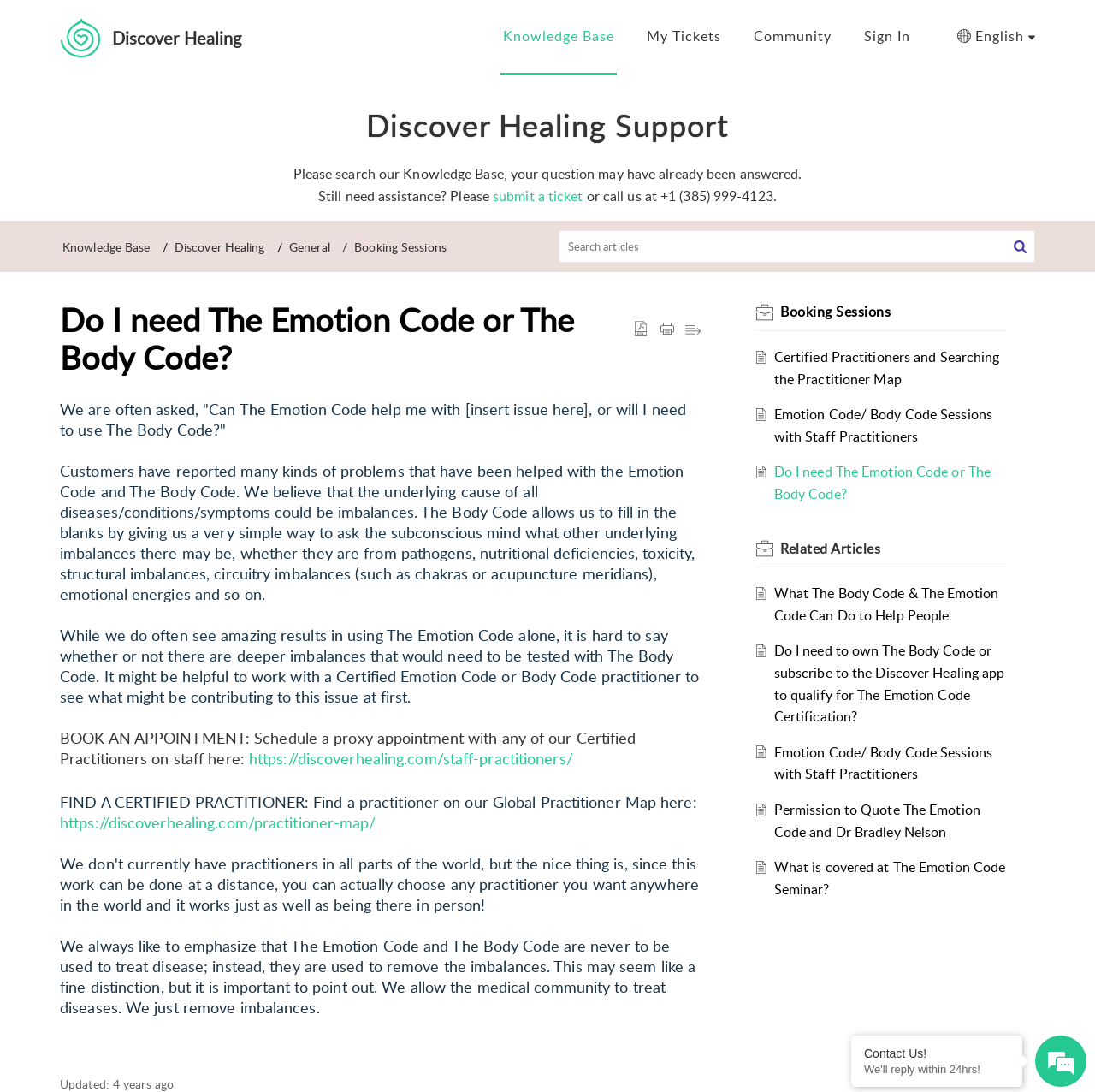Identify the bounding box coordinates of the clickable region to carry out the given instruction: "Learn more about zero-emission vehicles".

None